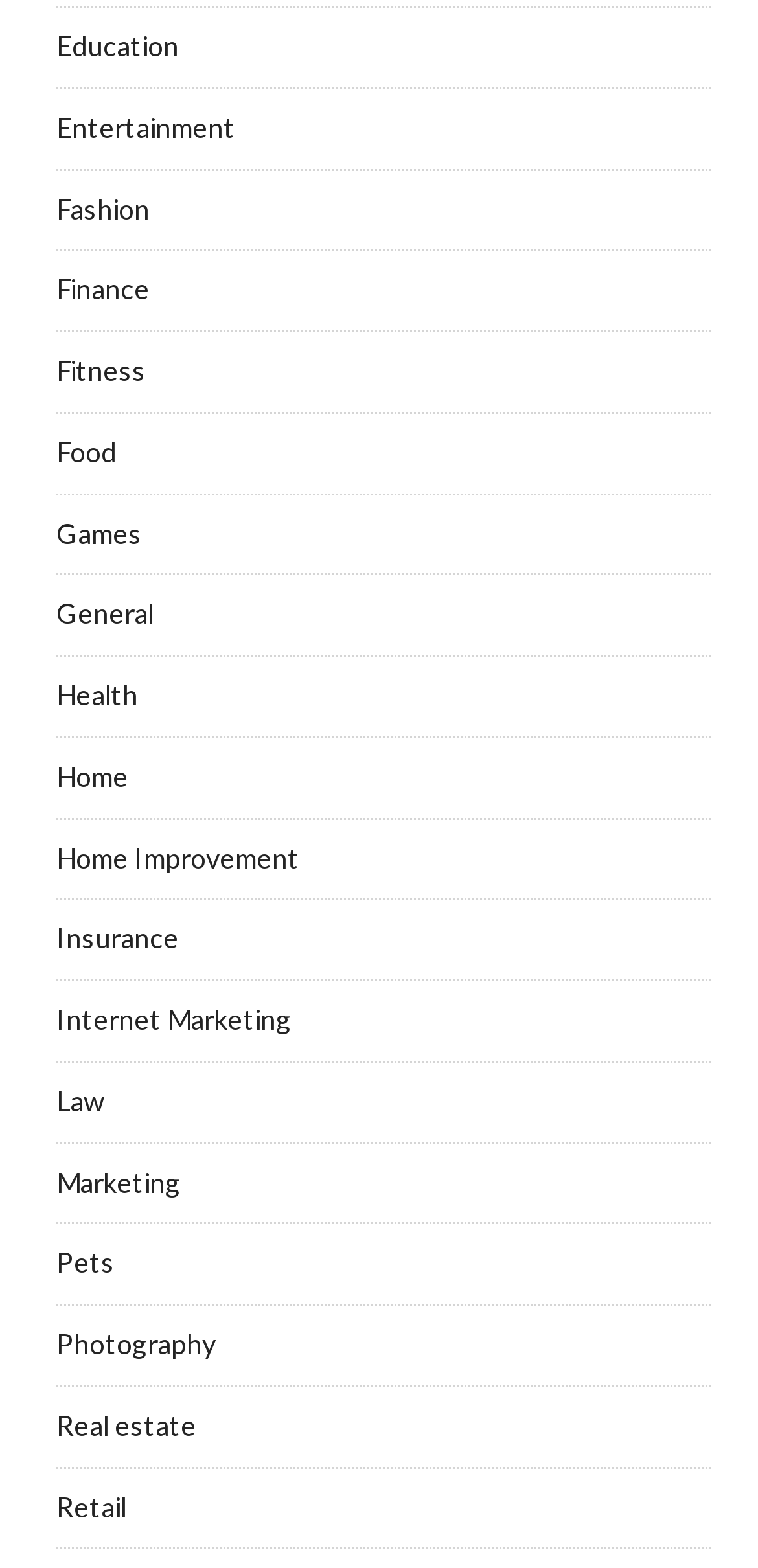Determine the bounding box coordinates of the target area to click to execute the following instruction: "View Fashion."

[0.074, 0.122, 0.197, 0.143]